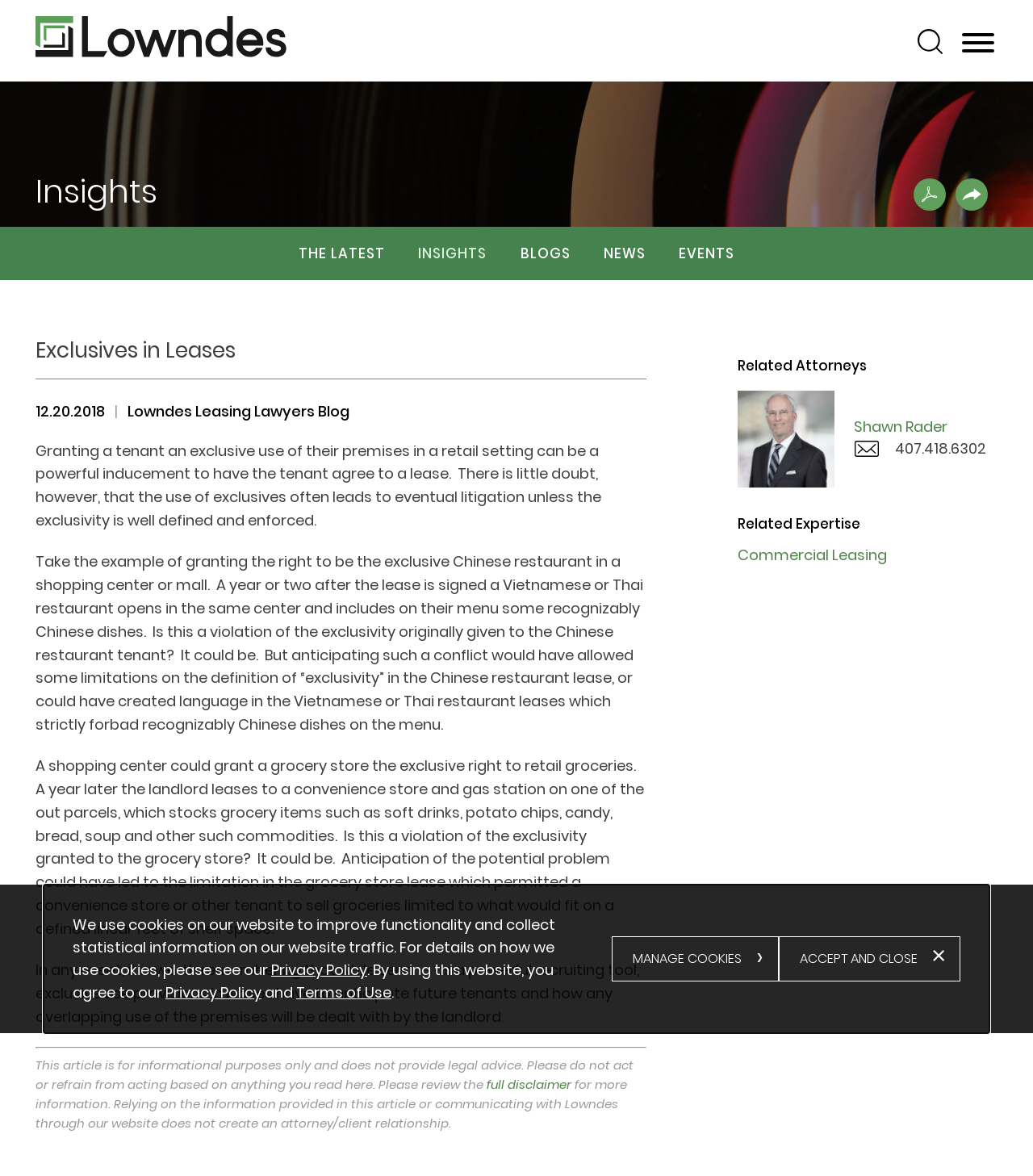What is the expertise related to the article on this webpage?
Ensure your answer is thorough and detailed.

In the 'Related Expertise' section, there is a link with the text 'Commercial Leasing', which is related to the topic of the article on this webpage.